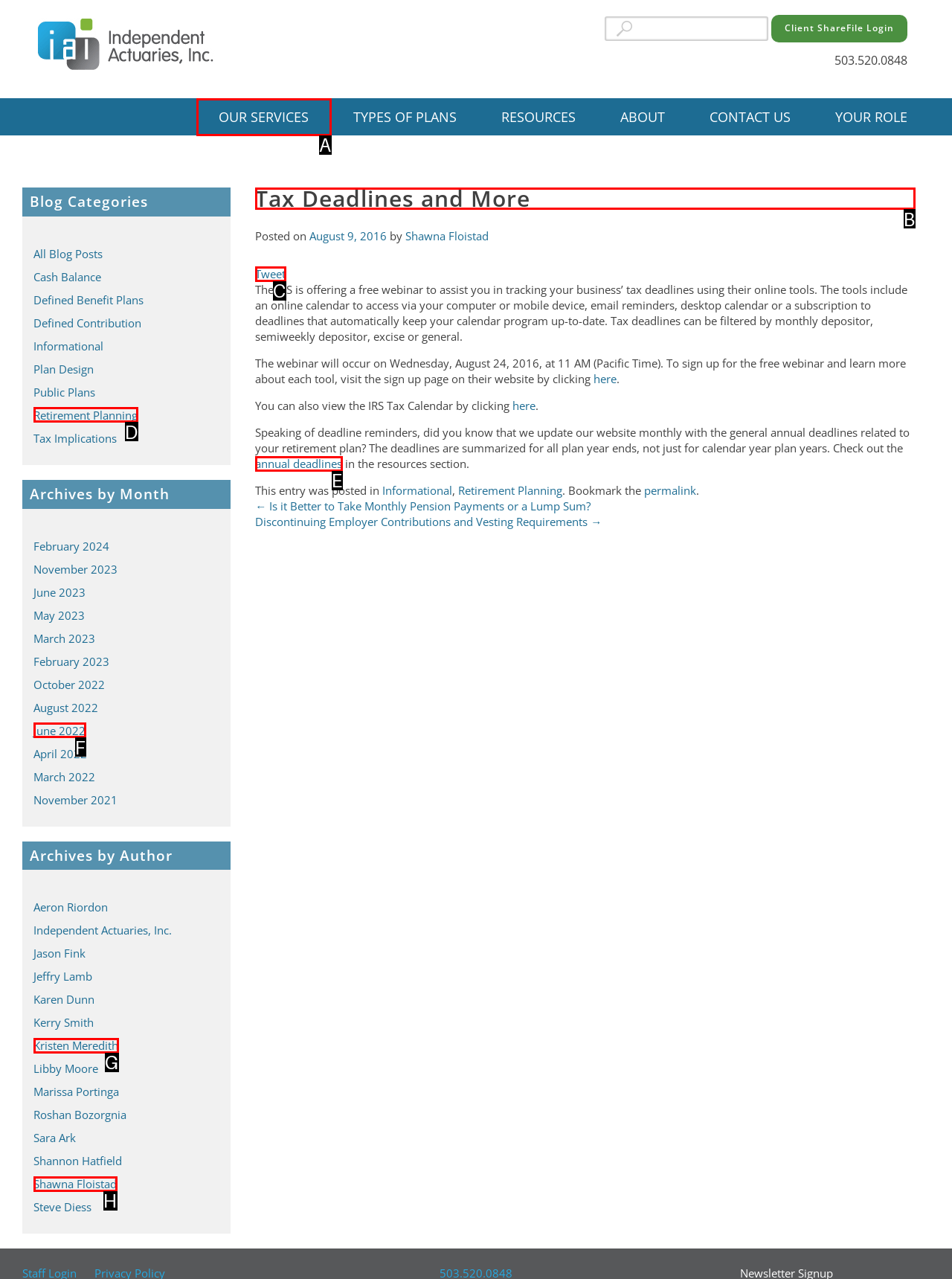From the given choices, which option should you click to complete this task: Read the blog post about 'Tax Deadlines and More'? Answer with the letter of the correct option.

B